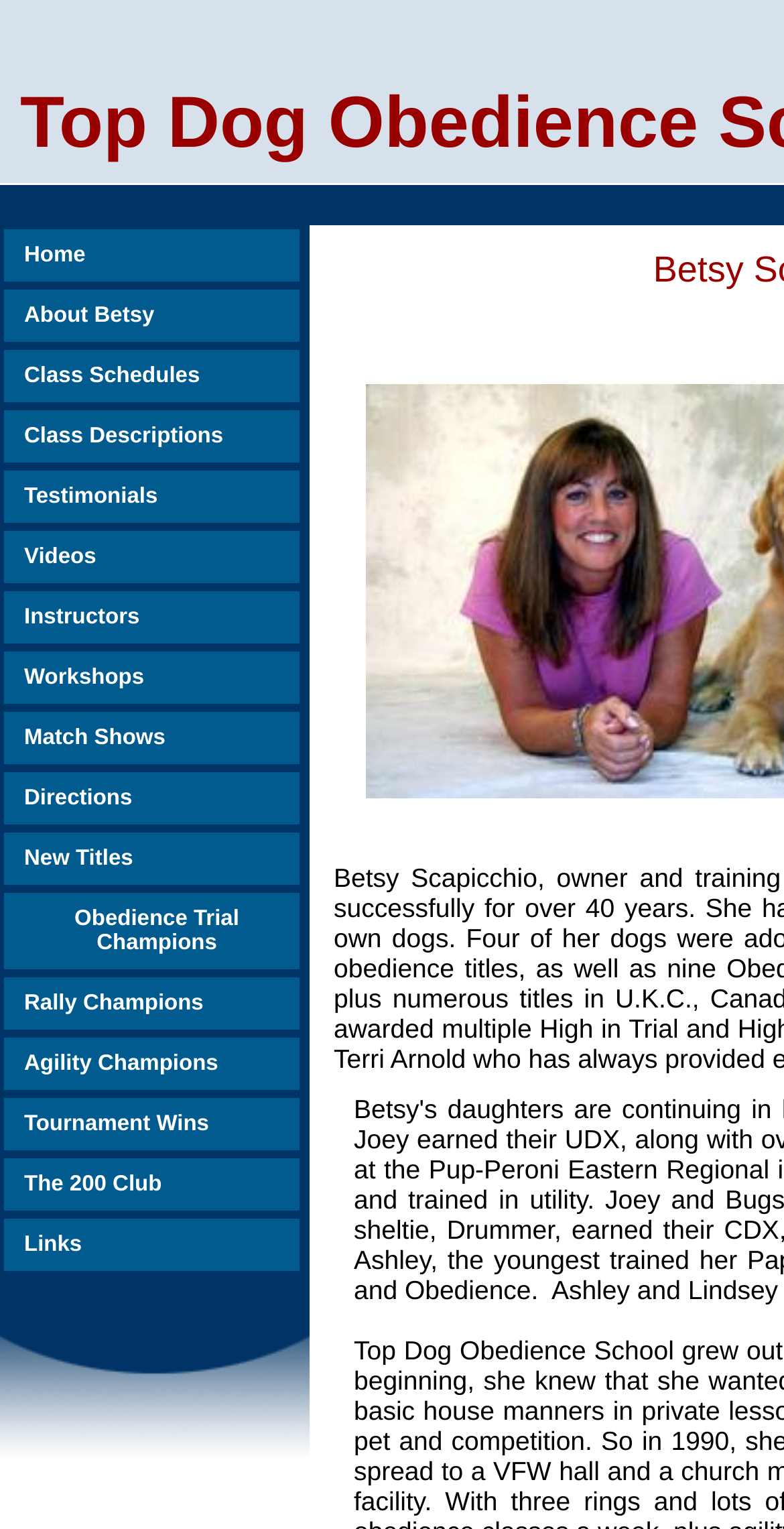How many links are in the navigation menu?
Please provide a detailed and thorough answer to the question.

I counted the number of links in the navigation menu, which are Home, About Betsy, Class Schedules, Class Descriptions, Testimonials, Videos, Instructors, Workshops, Match Shows, Directions, New Titles, Obedience Trial Champions, Rally Champions, Agility Champions, Tournament Wins, The 200 Club, and Links.